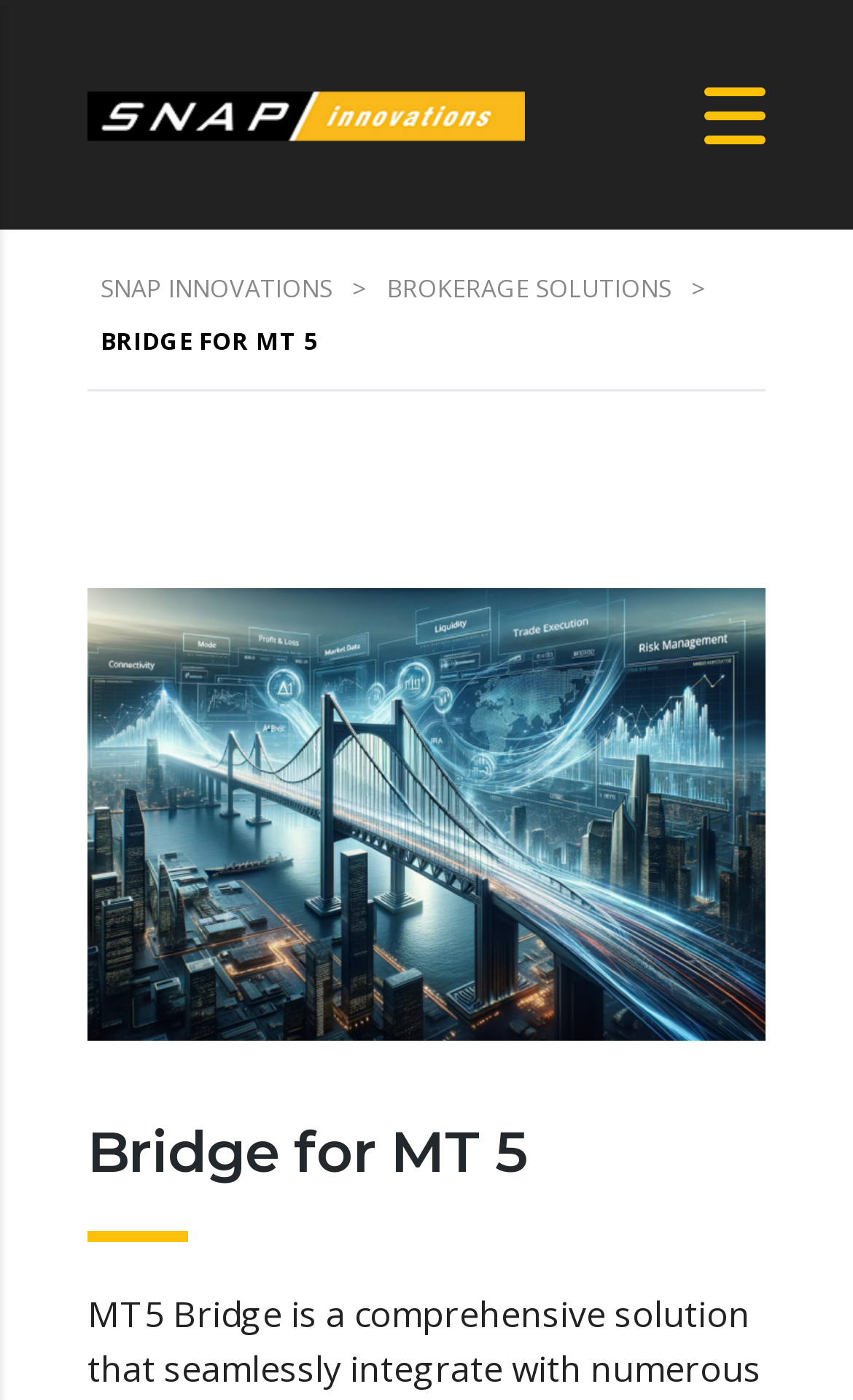How many links are there in the top navigation bar? Analyze the screenshot and reply with just one word or a short phrase.

3